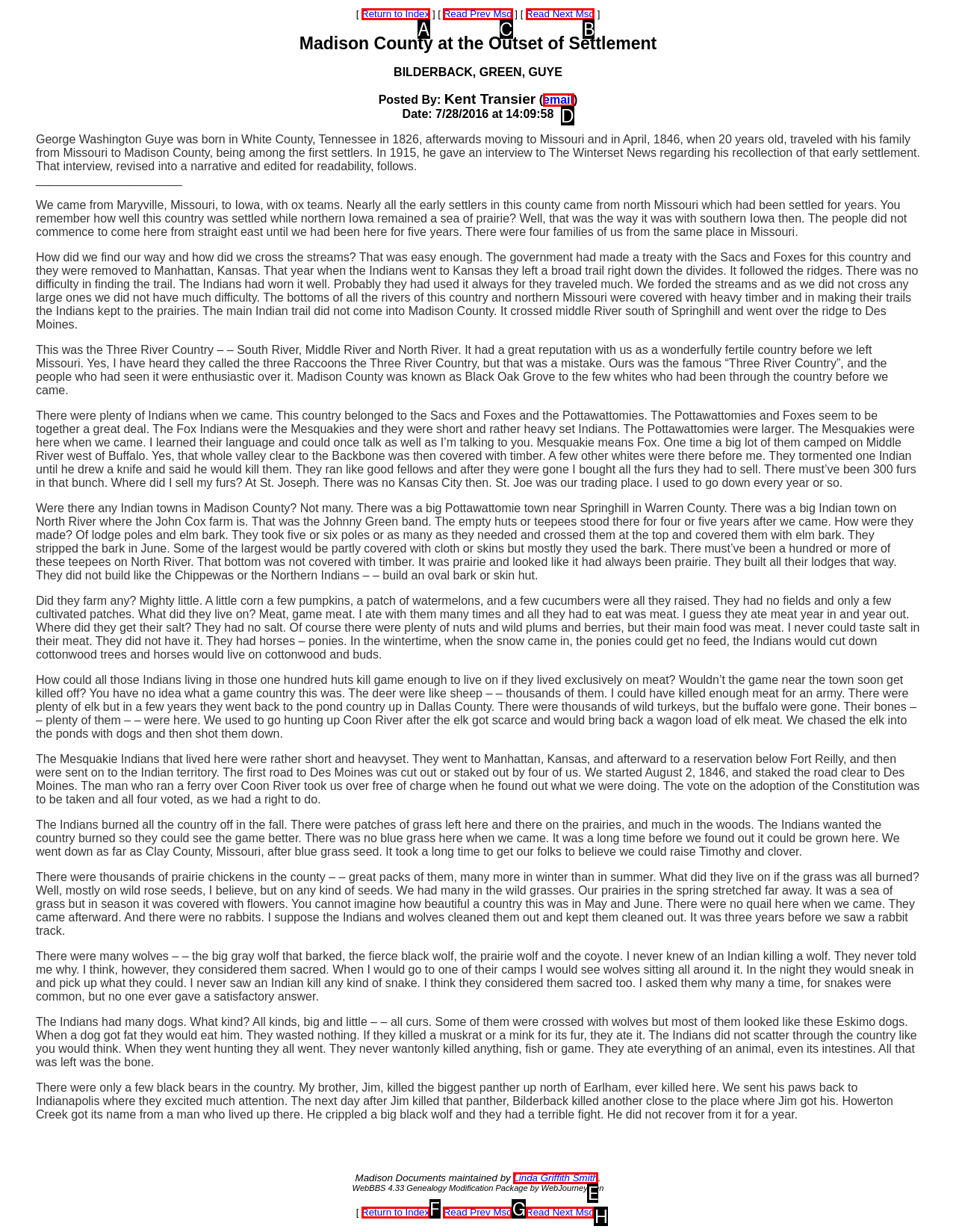For the instruction: Click on 'Read Prev Msg', which HTML element should be clicked?
Respond with the letter of the appropriate option from the choices given.

C